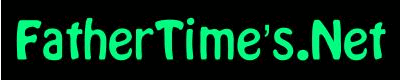What is the background color of the logo?
Refer to the screenshot and respond with a concise word or phrase.

Black